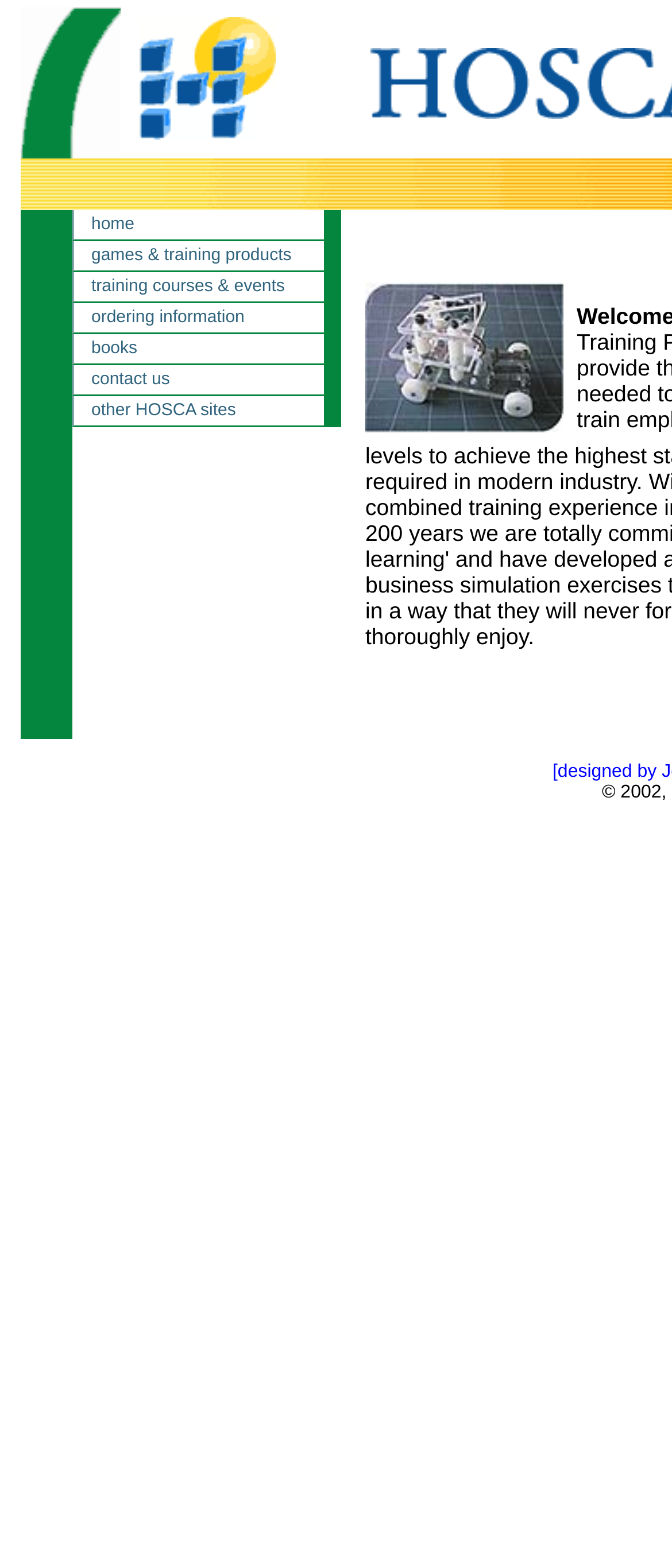What type of products are offered on this website?
Provide a one-word or short-phrase answer based on the image.

Training products